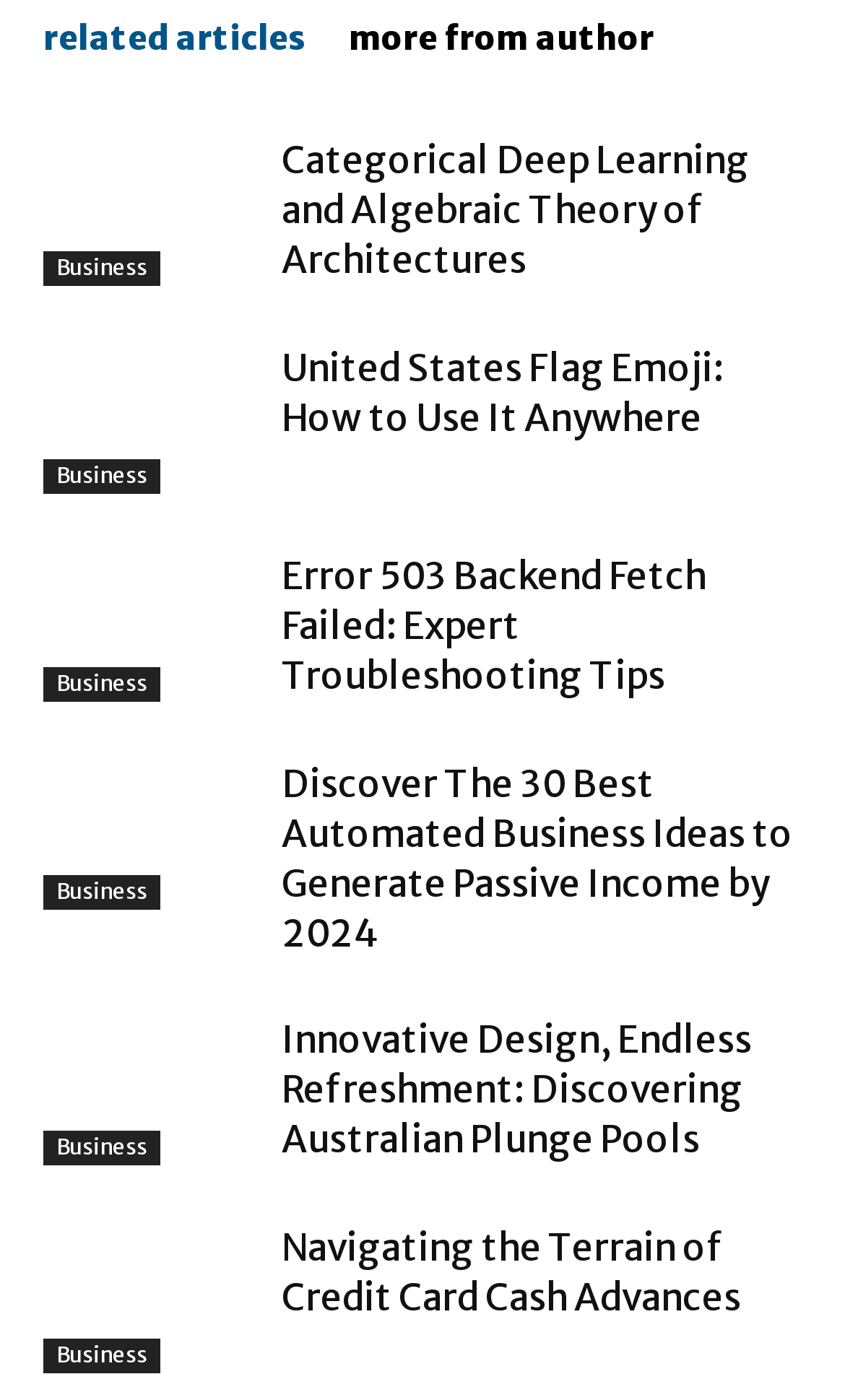Could you find the bounding box coordinates of the clickable area to complete this instruction: "Send an email to info@centrolegal.org"?

None